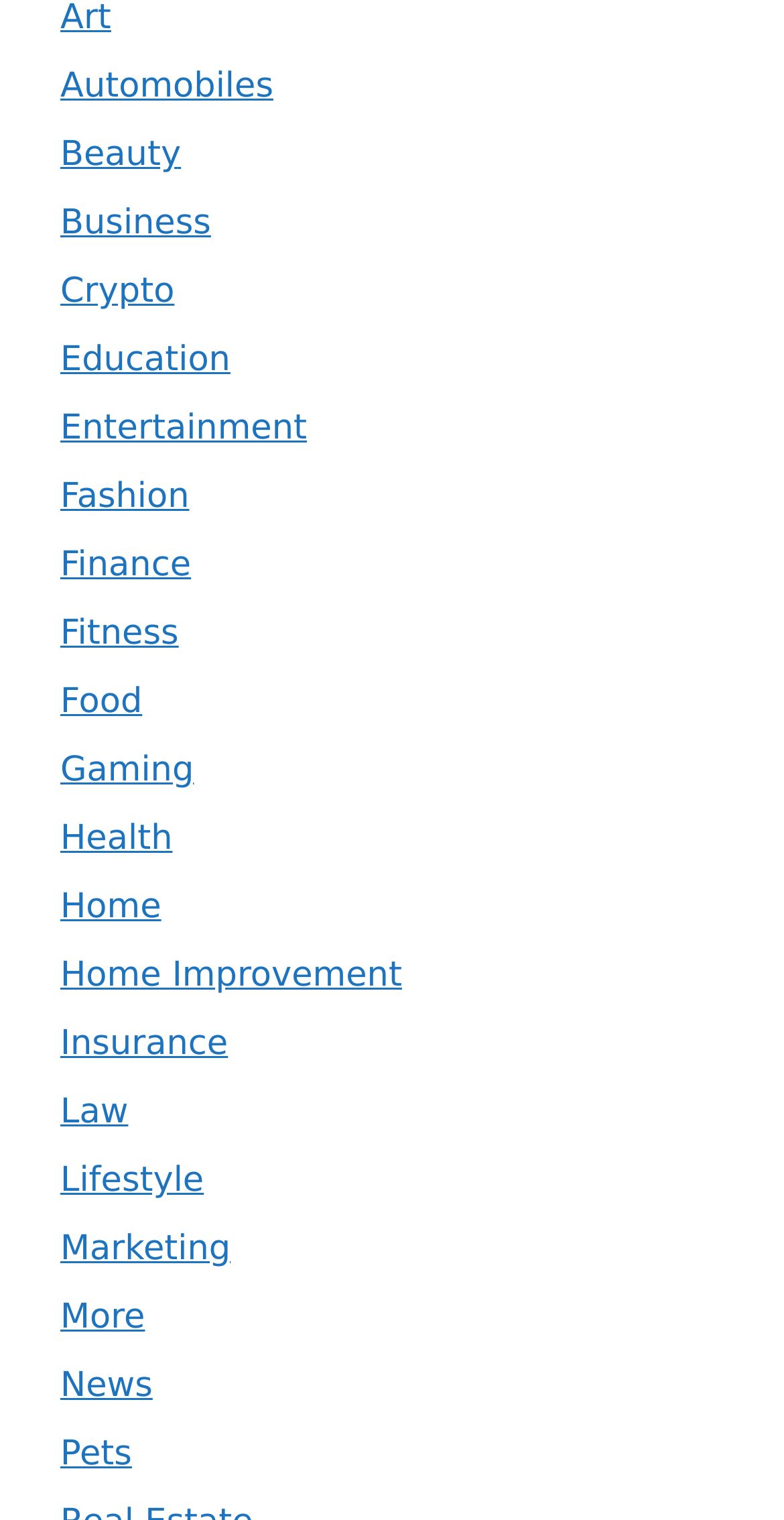Respond to the question with just a single word or phrase: 
Is there a category for Entertainment?

Yes